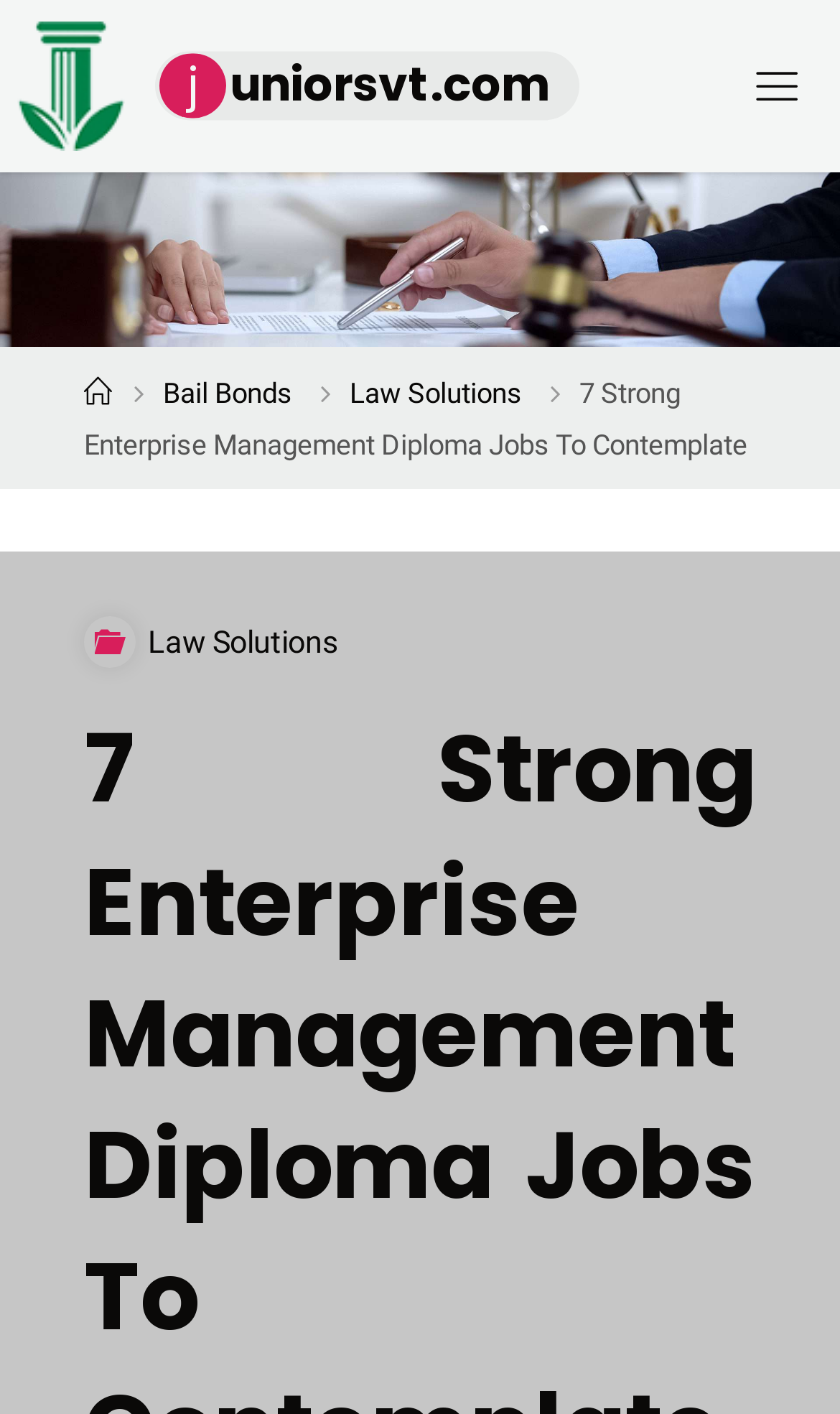Carefully examine the image and provide an in-depth answer to the question: What is the title of the article?

The title of the article is a static text element located at the top of the webpage, which reads '7 Strong Enterprise Management Diploma Jobs To Contemplate'.